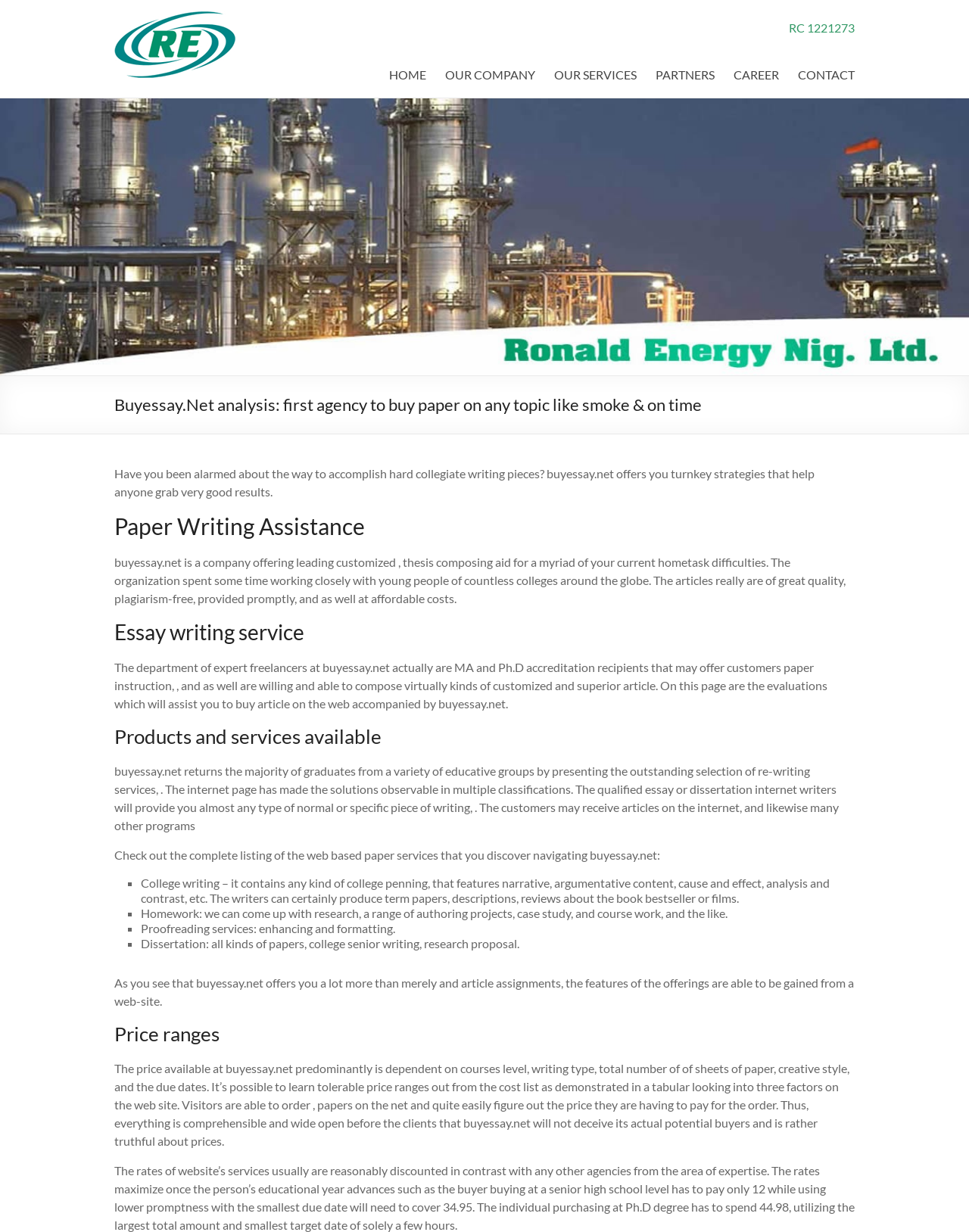What is the title or heading displayed on the webpage?

Buyessay.Net analysis: first agency to buy paper on any topic like smoke & on time